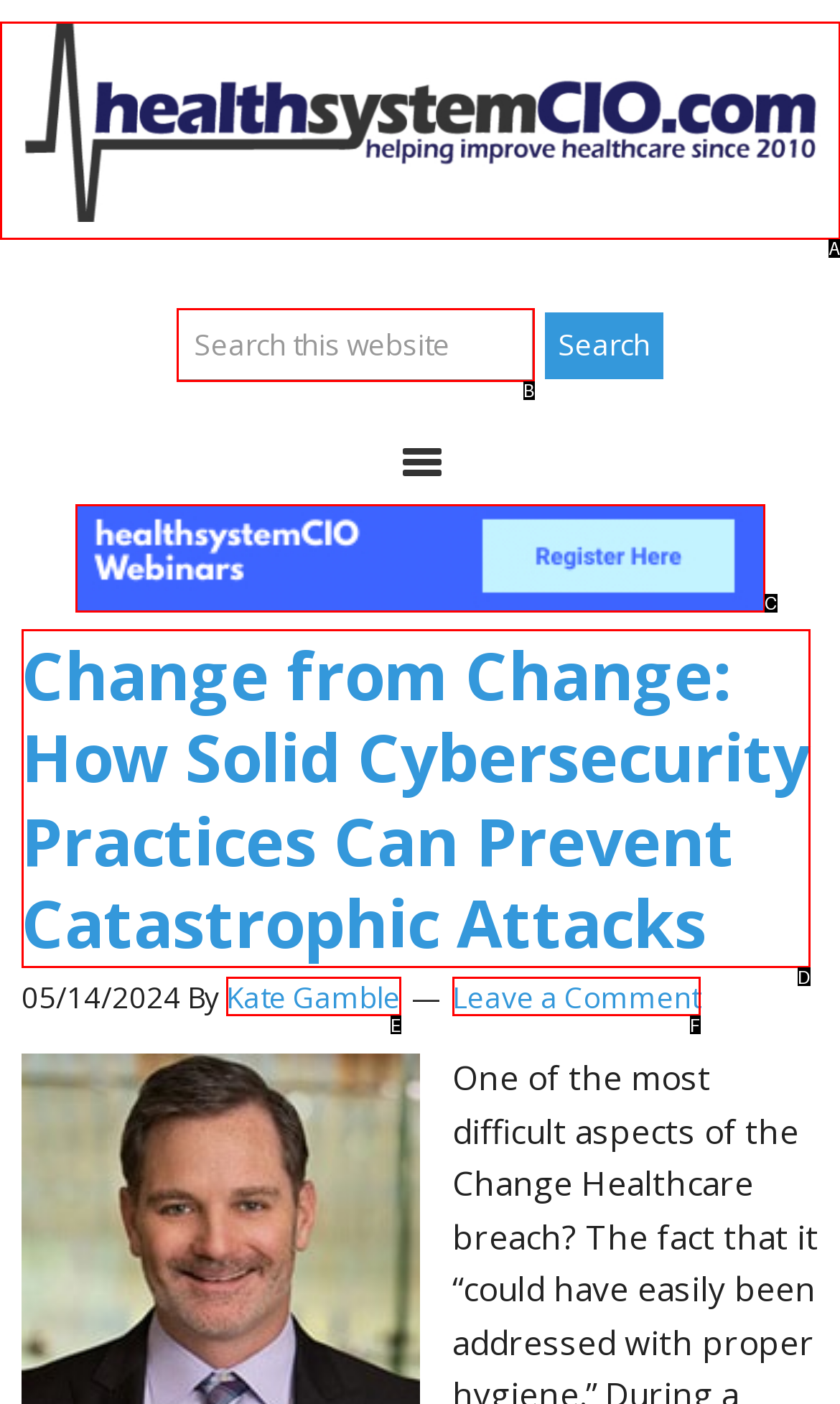Choose the option that best matches the description: Kate Gamble
Indicate the letter of the matching option directly.

E